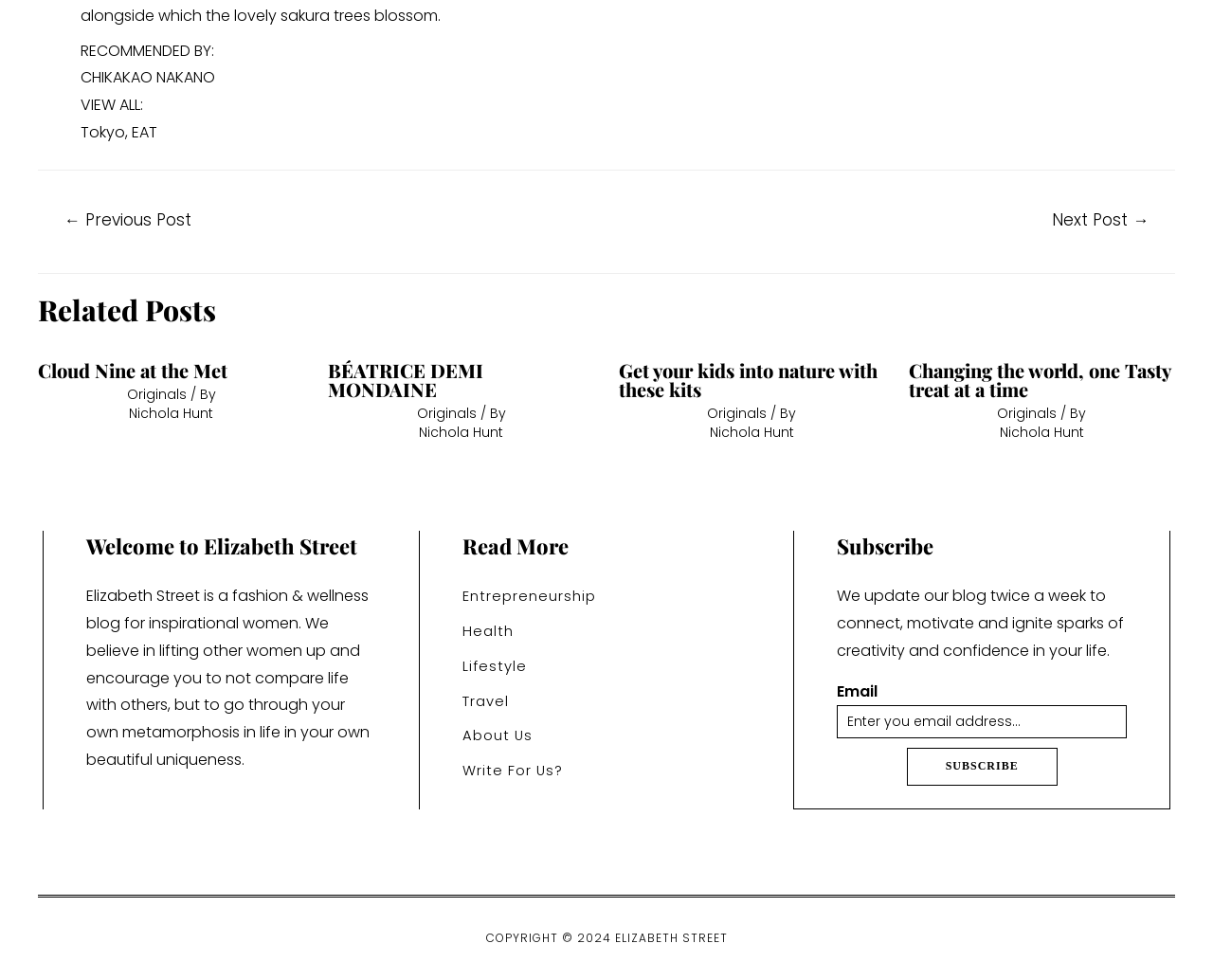Identify the bounding box coordinates for the UI element described by the following text: "Originals". Provide the coordinates as four float numbers between 0 and 1, in the format [left, top, right, bottom].

[0.583, 0.412, 0.632, 0.431]